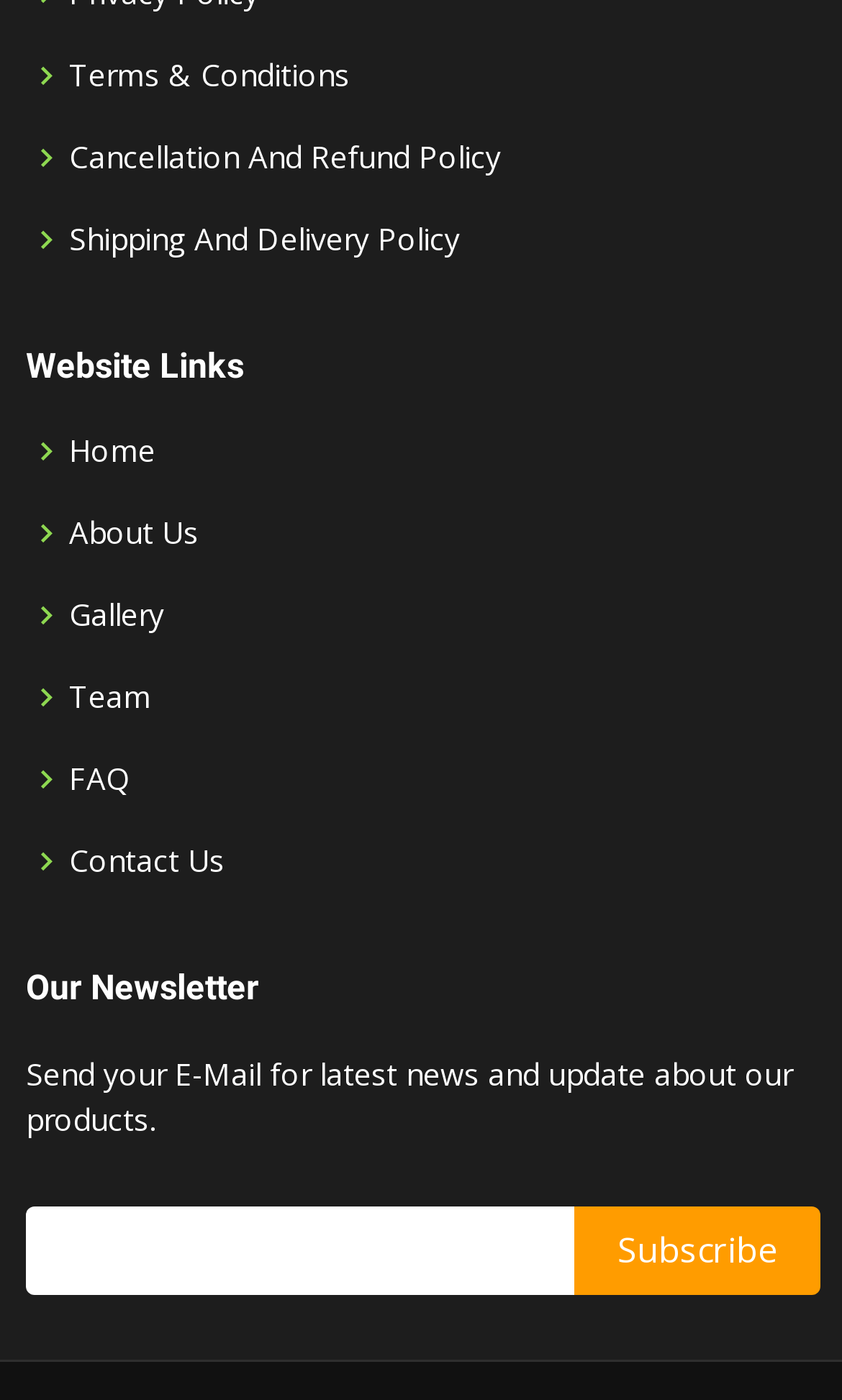Use a single word or phrase to answer the question:
What is the purpose of the textbox?

Enter email